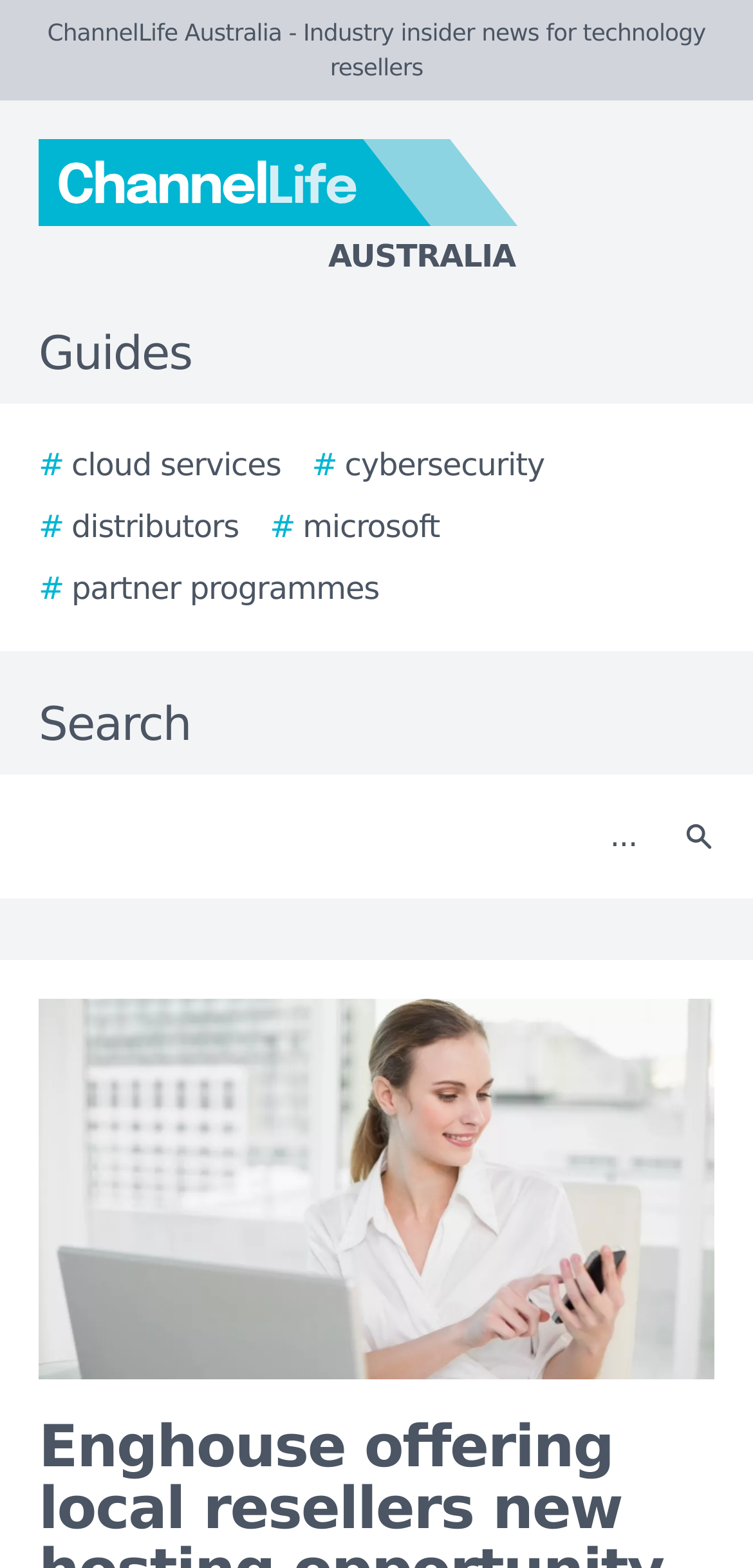Based on the element description Australia, identify the bounding box of the UI element in the given webpage screenshot. The coordinates should be in the format (top-left x, top-left y, bottom-right x, bottom-right y) and must be between 0 and 1.

[0.0, 0.089, 0.923, 0.179]